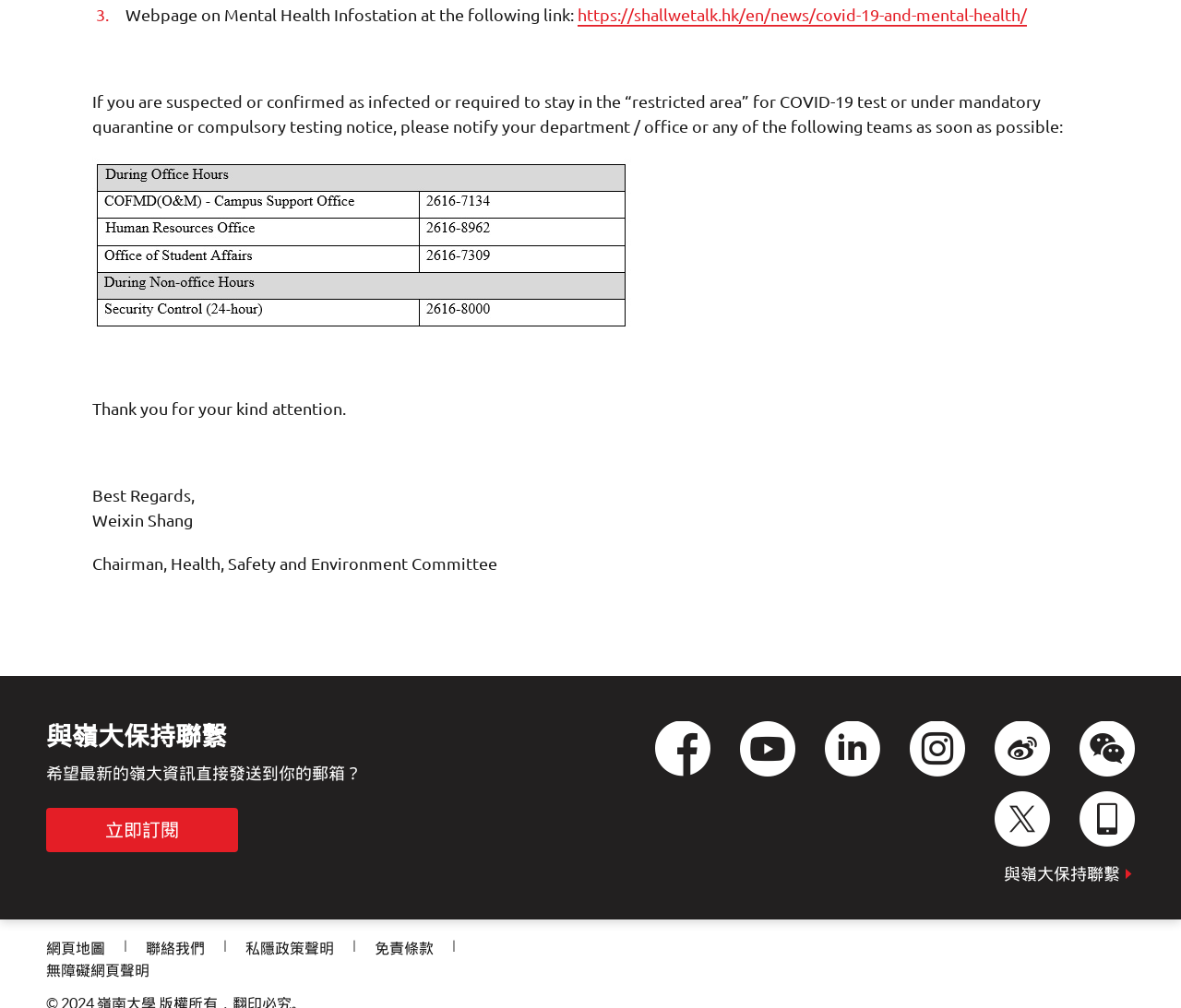Pinpoint the bounding box coordinates of the element you need to click to execute the following instruction: "subscribe to the newsletter". The bounding box should be represented by four float numbers between 0 and 1, in the format [left, top, right, bottom].

[0.039, 0.801, 0.202, 0.845]